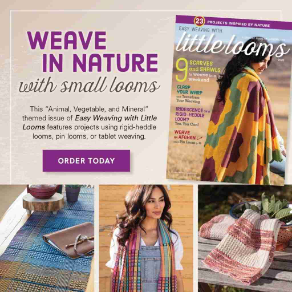Offer a detailed explanation of the image.

The image promotes the "Easy Weaving with Little Looms" magazine, inviting readers to "Weave in Nature with Small Looms." The feature is part of a themed issue exploring the use of rigid heddle looms, pin looms, and tablet weaving. Accompanying the text are vibrant visuals showcasing colorful woven projects, including intricate patterns on small looms. A model is elegantly dressed in a woven scarf, reflecting the creative possibilities and artistic expressions achievable through these techniques. The call to action encourages viewers to order the magazine, highlighting the diverse projects and inspiration packed within its pages.